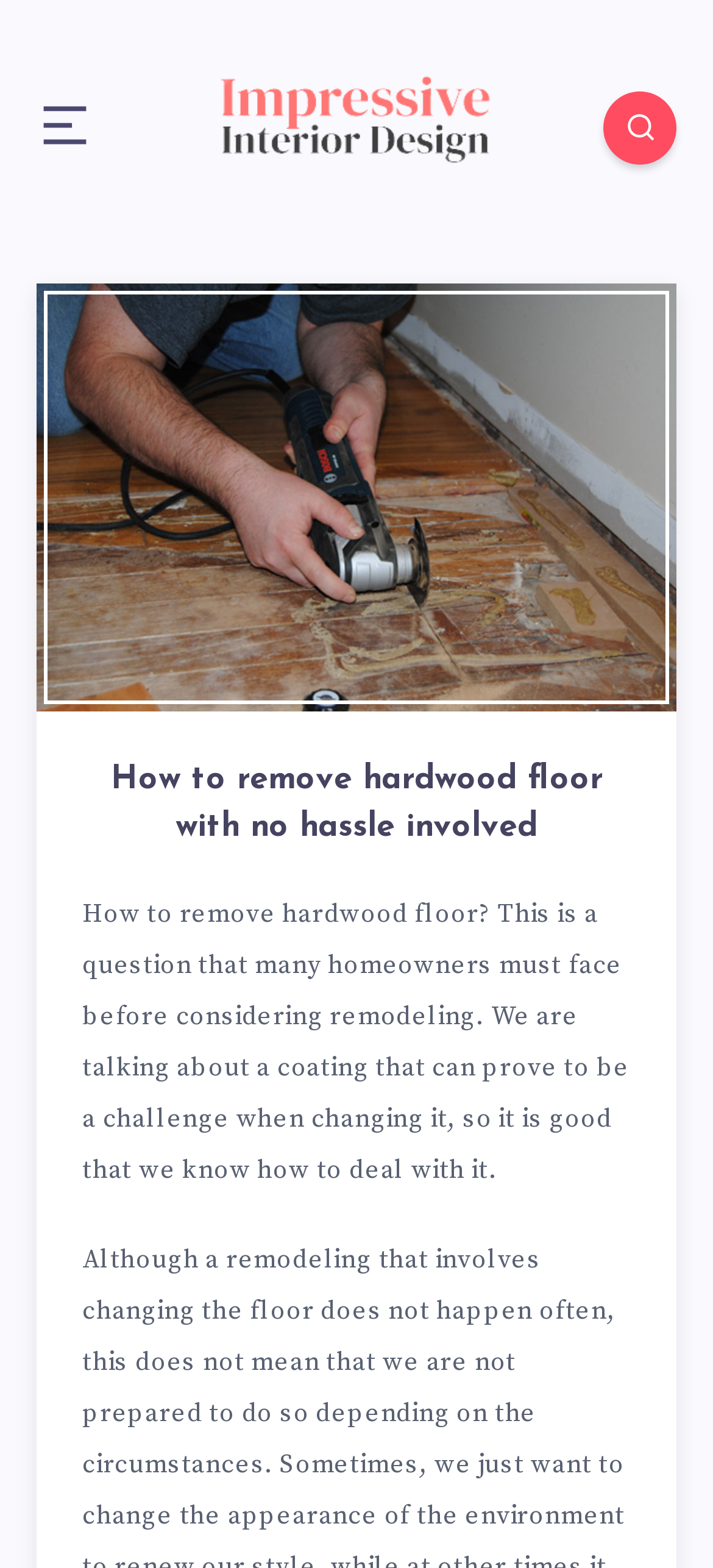Provide a brief response to the question using a single word or phrase: 
What is the symbol on the button at the bottom of the webpage?

uf106